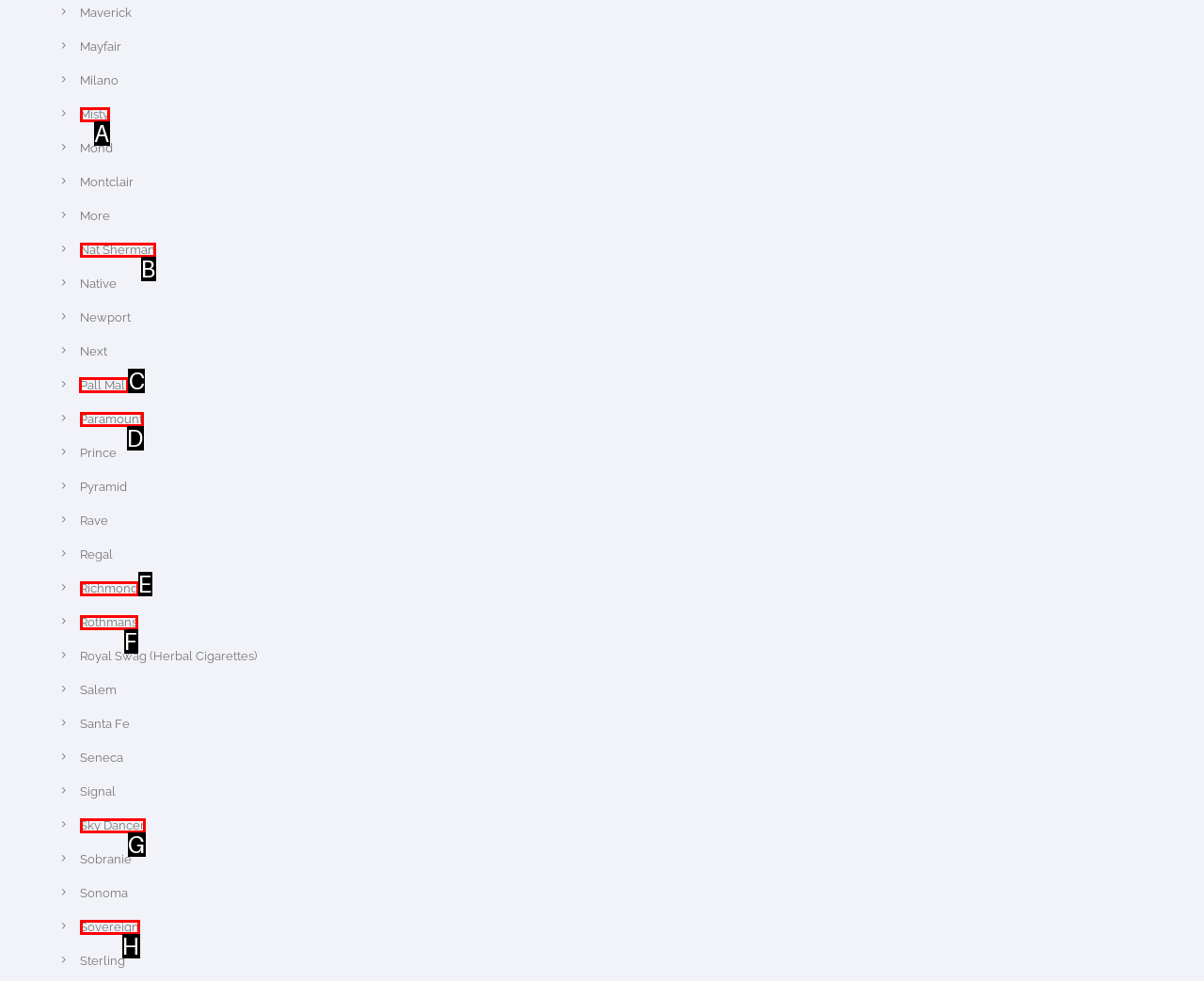Identify the letter of the UI element needed to carry out the task: select Pall Mall
Reply with the letter of the chosen option.

C